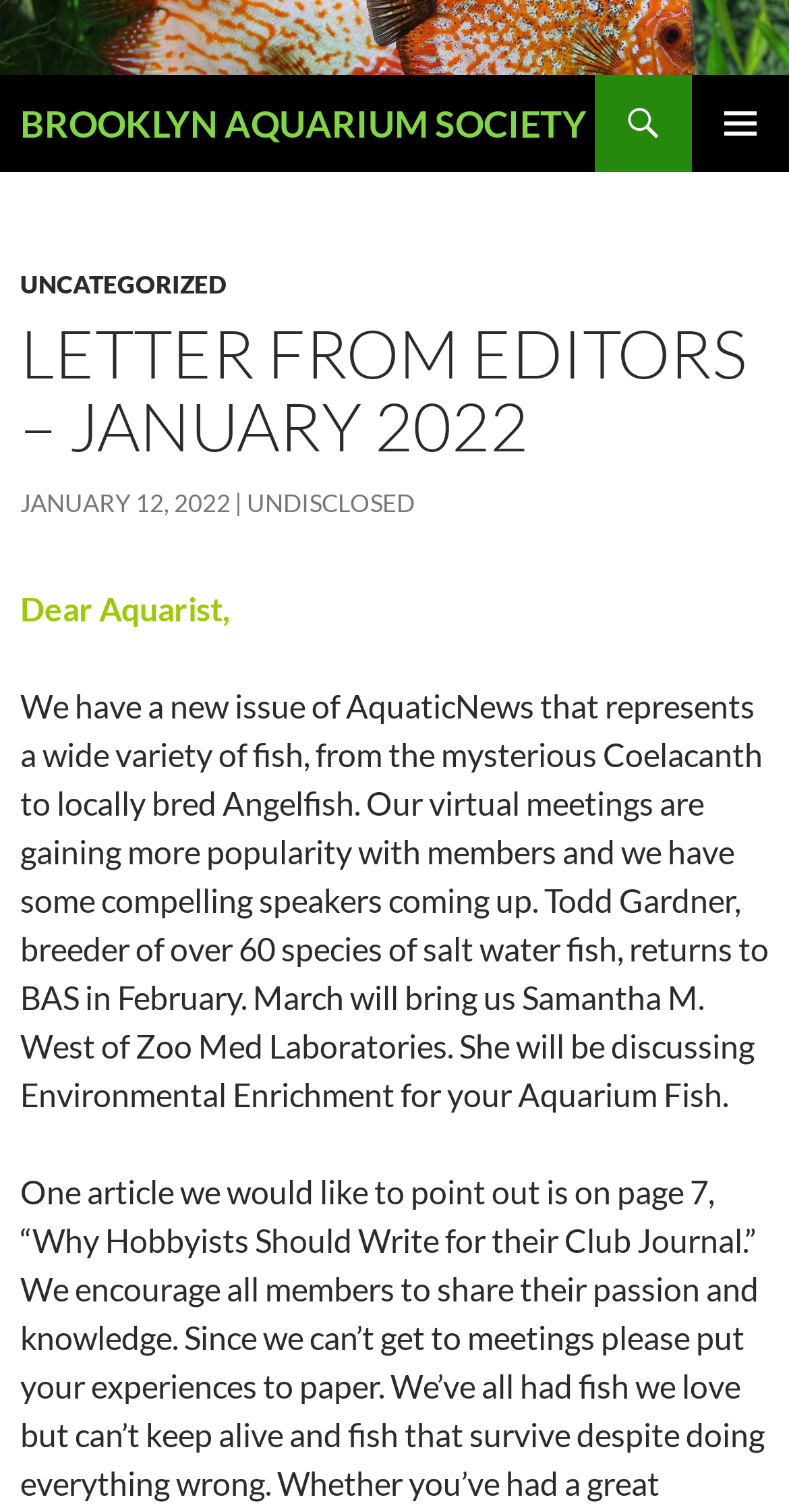Please give a short response to the question using one word or a phrase:
What is the purpose of the virtual meeting in March?

Discussing Environmental Enrichment